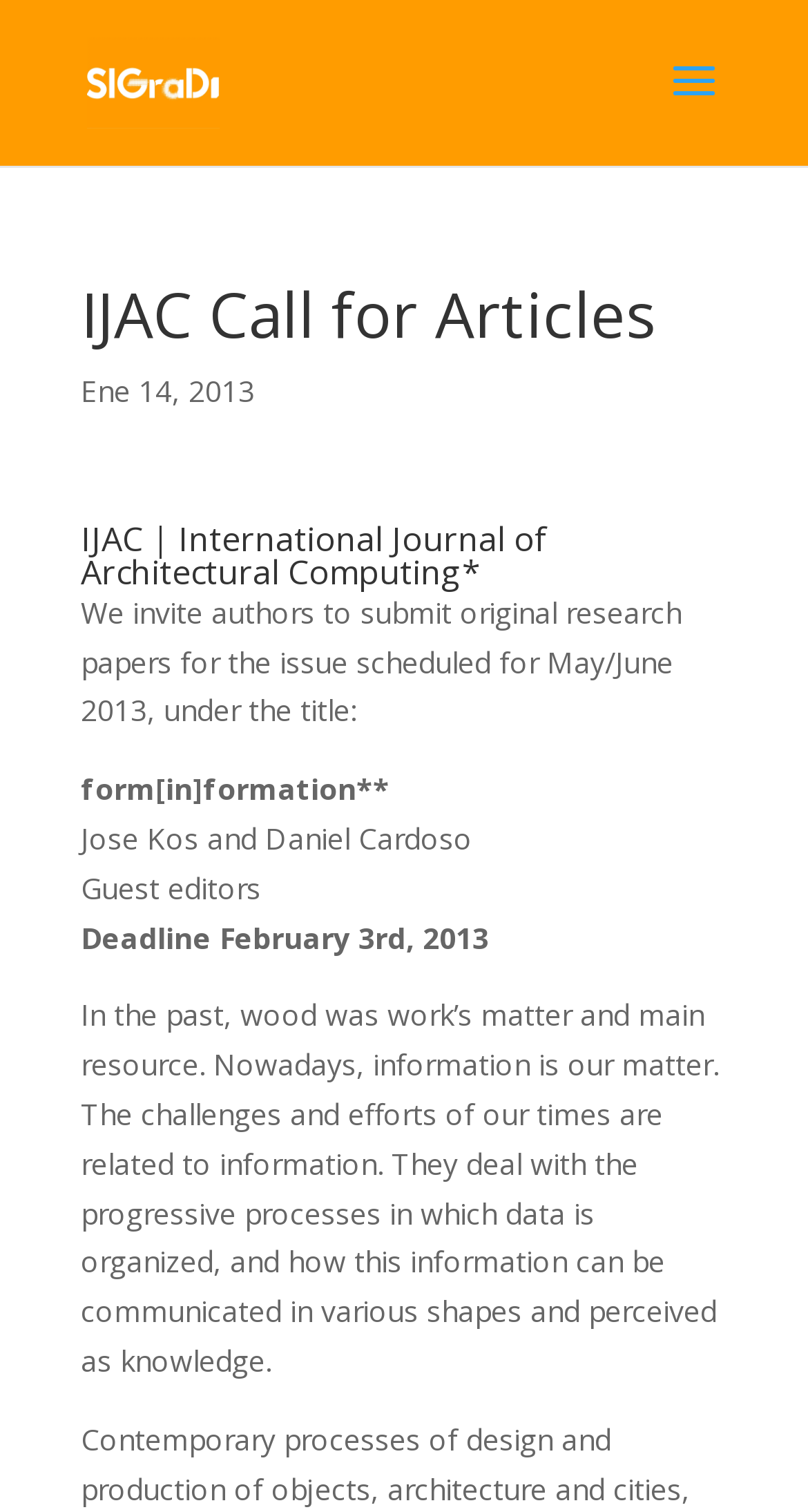Show the bounding box coordinates for the HTML element described as: "alt="SIGraDi"".

[0.108, 0.04, 0.271, 0.064]